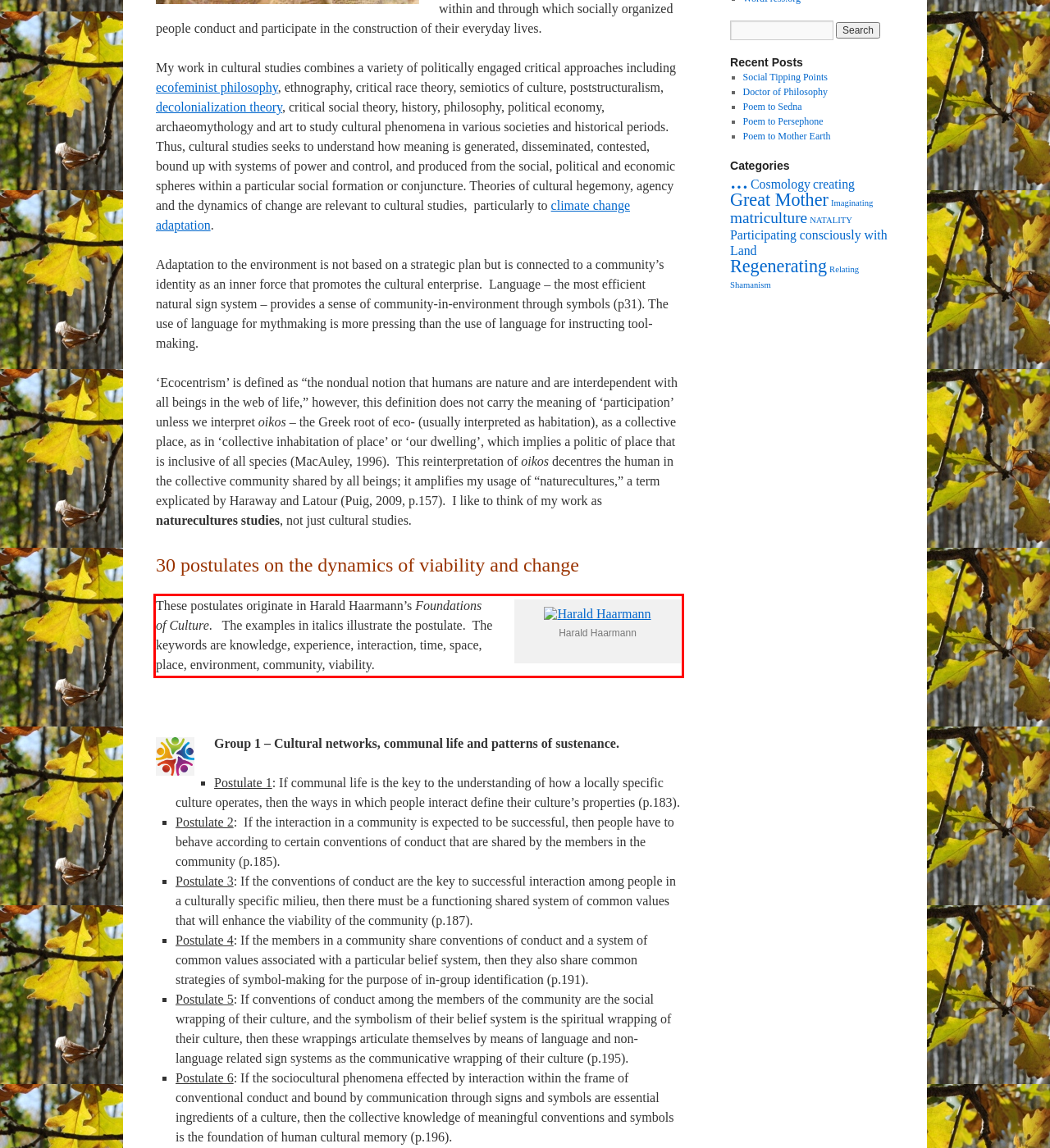Please perform OCR on the text within the red rectangle in the webpage screenshot and return the text content.

These postulates originate in Harald Haarmann’s Foundations of Culture. The examples in italics illustrate the postulate. The keywords are knowledge, experience, interaction, time, space, place, environment, community, viability.